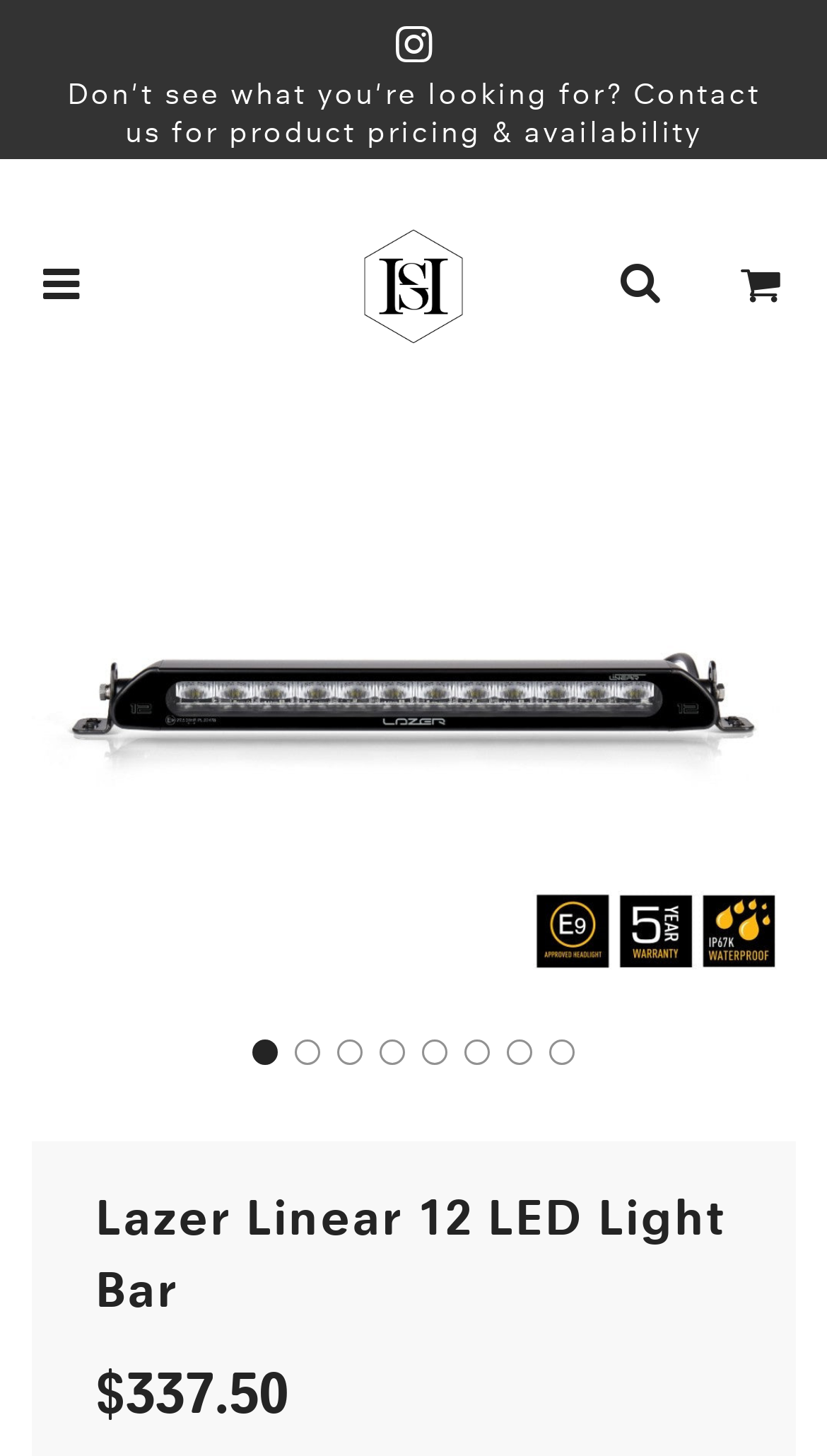Determine the bounding box coordinates for the clickable element to execute this instruction: "View cart". Provide the coordinates as four float numbers between 0 and 1, i.e., [left, top, right, bottom].

[0.849, 0.143, 0.992, 0.25]